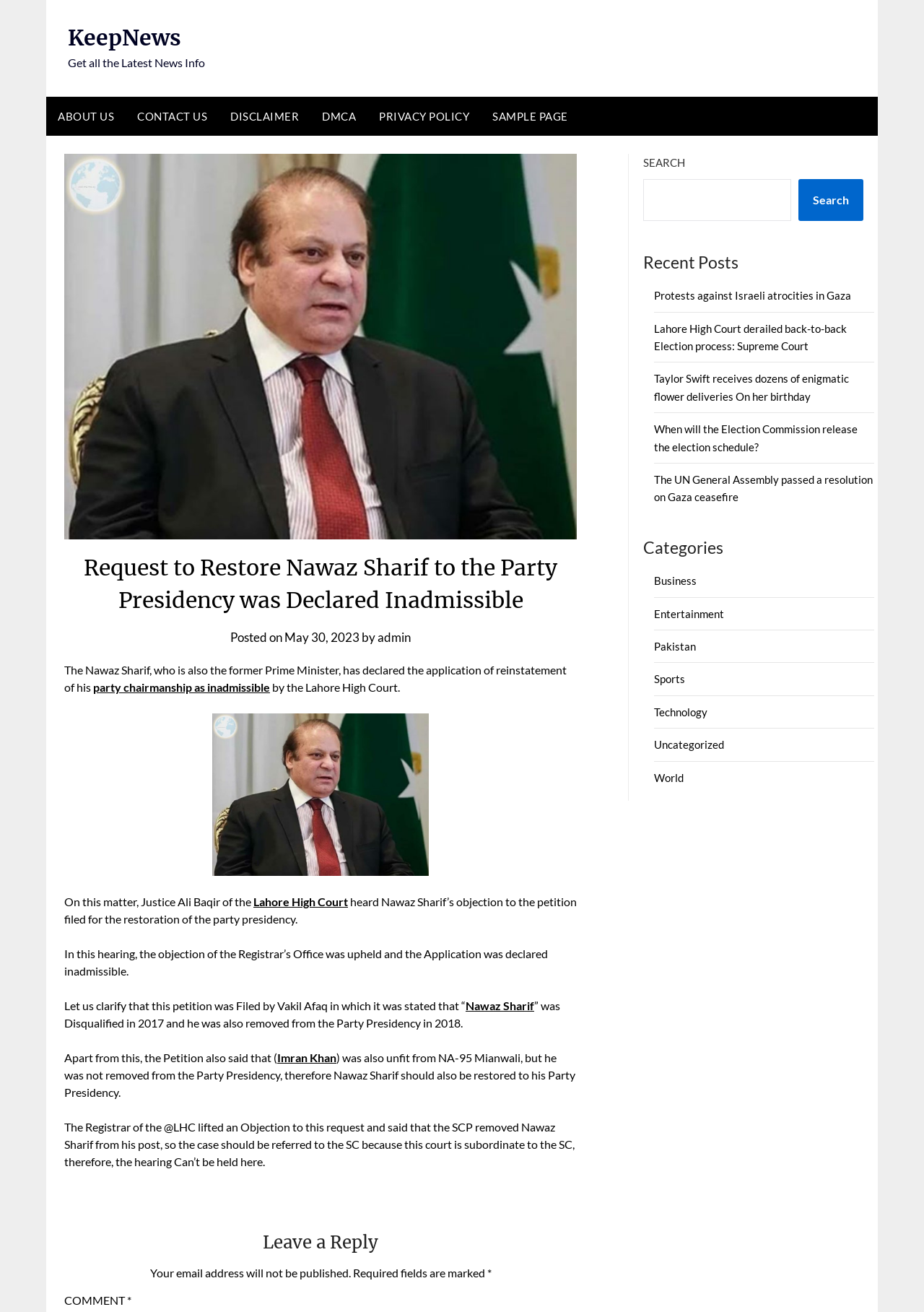What is the purpose of the search box?
Look at the image and respond with a one-word or short-phrase answer.

To search the website